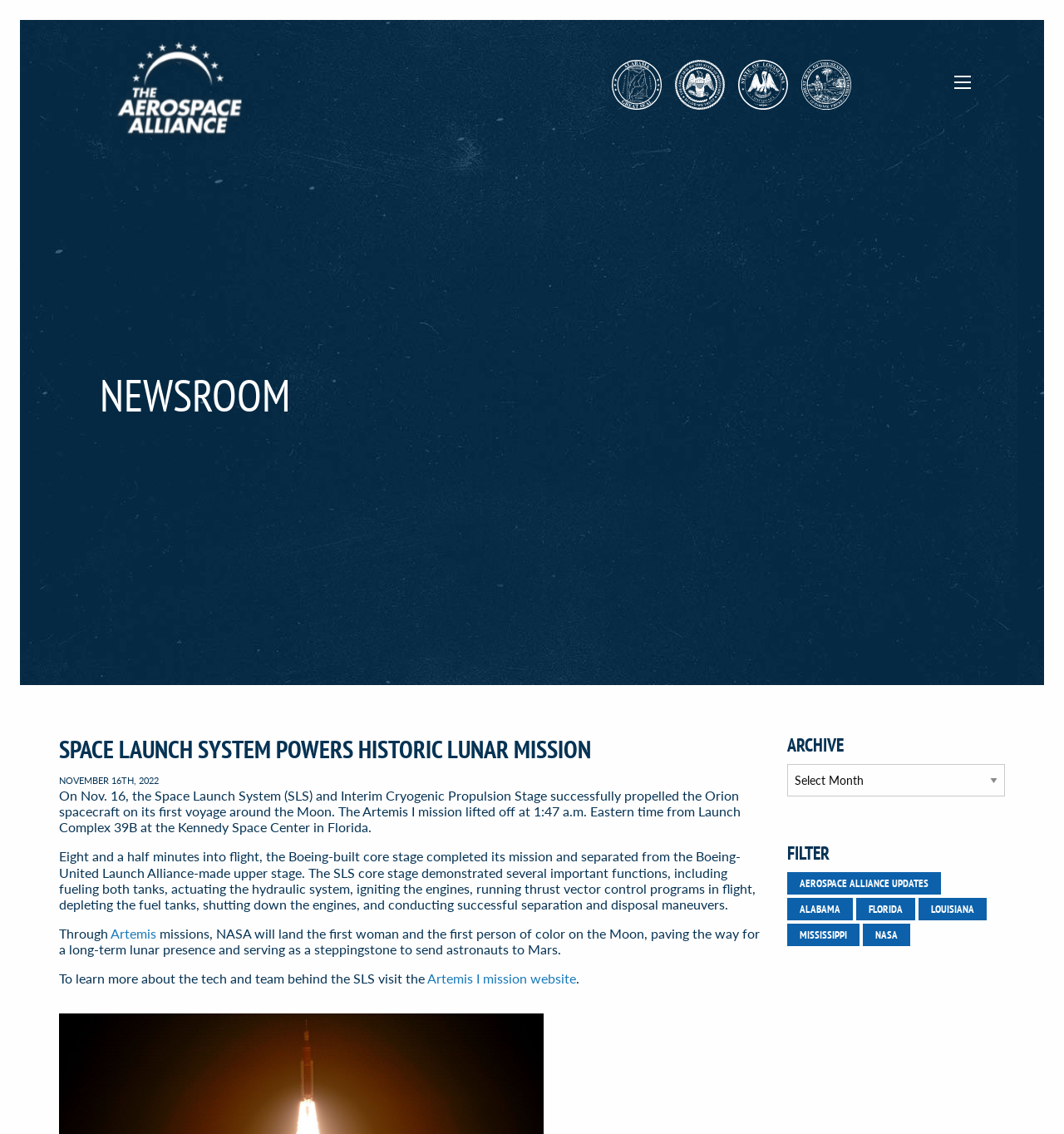Please mark the bounding box coordinates of the area that should be clicked to carry out the instruction: "Read more about NASA".

[0.811, 0.814, 0.855, 0.834]